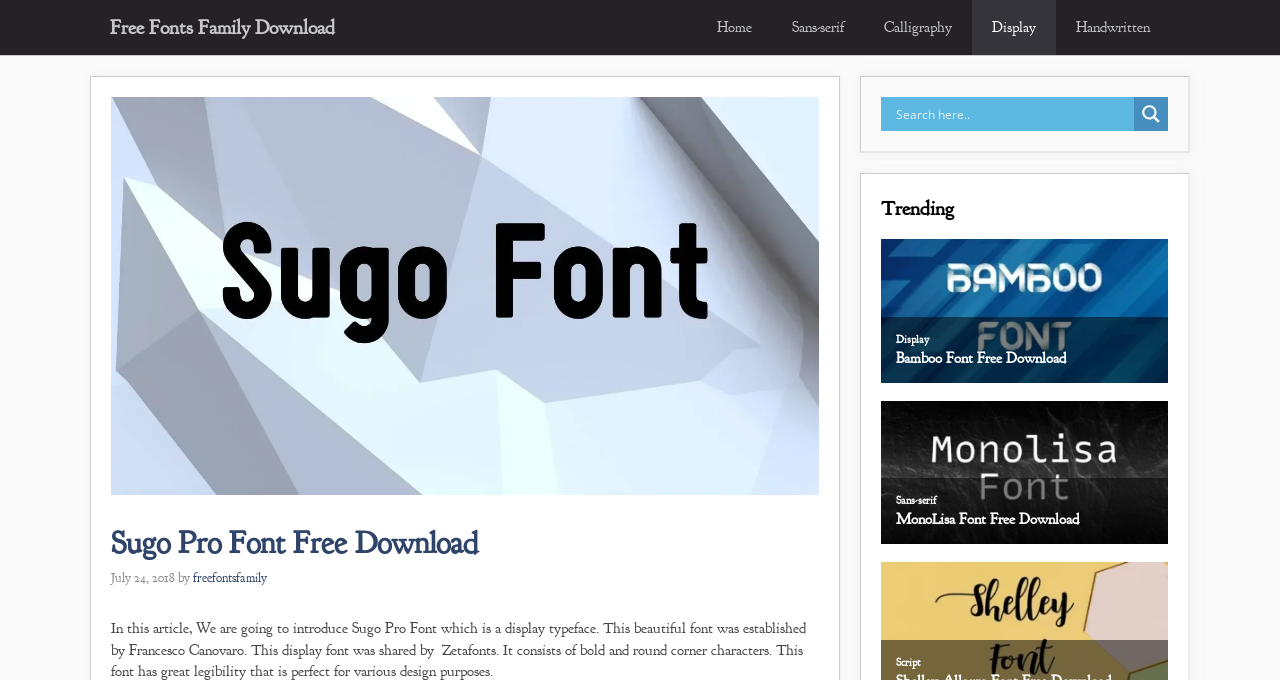Describe all the visual and textual components of the webpage comprehensively.

The webpage is about Sugo Pro Font, a classic font in TTF format created by Francesco Canovaro. At the top, there is a navigation bar with five links: "Free Fonts Family Download", "Home", "Sans-serif", "Calligraphy", and "Display". Below the navigation bar, there is a prominent image showcasing the font's features.

The main content area is divided into two sections. On the left, there is a header section with the title "Sugo Pro Font Free Download" and a timestamp "July 24, 2018" along with the author's name "freefontsfamily". On the right, there is a search form with a search input box, a search autocomplete input box, and a search magnifier button accompanied by a small image.

Below the search form, there is a section with a heading "Trending" followed by four links to other font-related pages, including "Display", "Bamboo Font Free Download", "Sans-serif", and "MonoLisa Font Free Download". There is also a link to a "Script" font page at the bottom of this section.

Overall, the webpage provides information about the Sugo Pro Font and offers links to other related font resources.